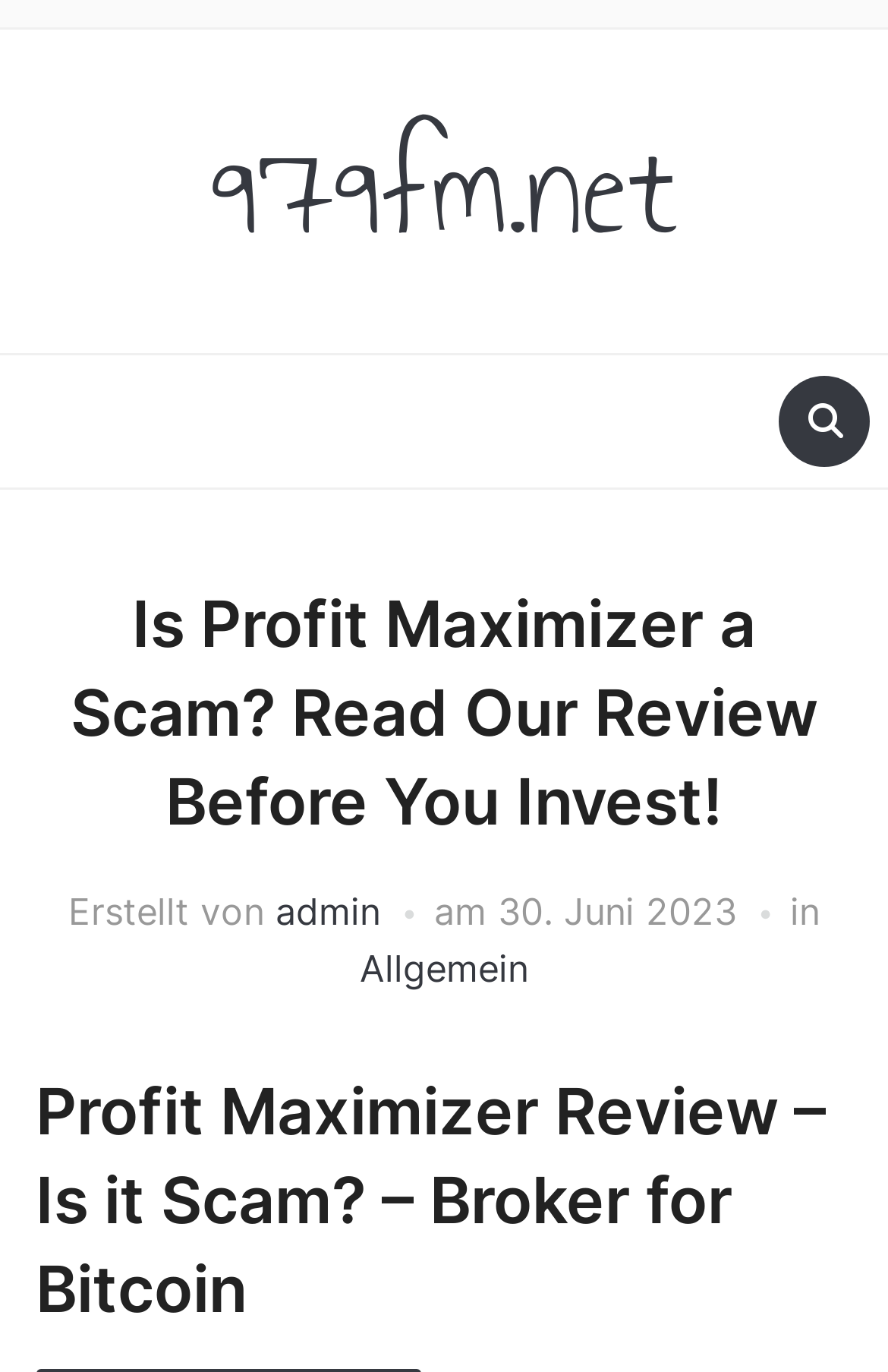Summarize the contents and layout of the webpage in detail.

The webpage appears to be a review article about Profit Maximizer, a potential investment opportunity. At the top of the page, there is a heading with the website's name, "979fm.net", which is also a clickable link. To the right of this heading, there is a button labeled "Suchen", which means "Search" in German.

Below the website's name, there is a main heading that reads "Is Profit Maximizer a Scam? Read Our Review Before You Invest!", which is the title of the review article. Underneath this heading, there is a section with information about the article's author, "admin", and the date it was published, "30. Juni 2023".

Further down the page, there is another heading that summarizes the content of the review, "Profit Maximizer Review – Is it Scam? – Broker for Bitcoin". This heading is positioned near the bottom of the page.

There are no images on the page, and the layout is primarily composed of text elements, including headings, links, and static text. The overall structure of the page is hierarchical, with headings and subheadings organizing the content into clear sections.